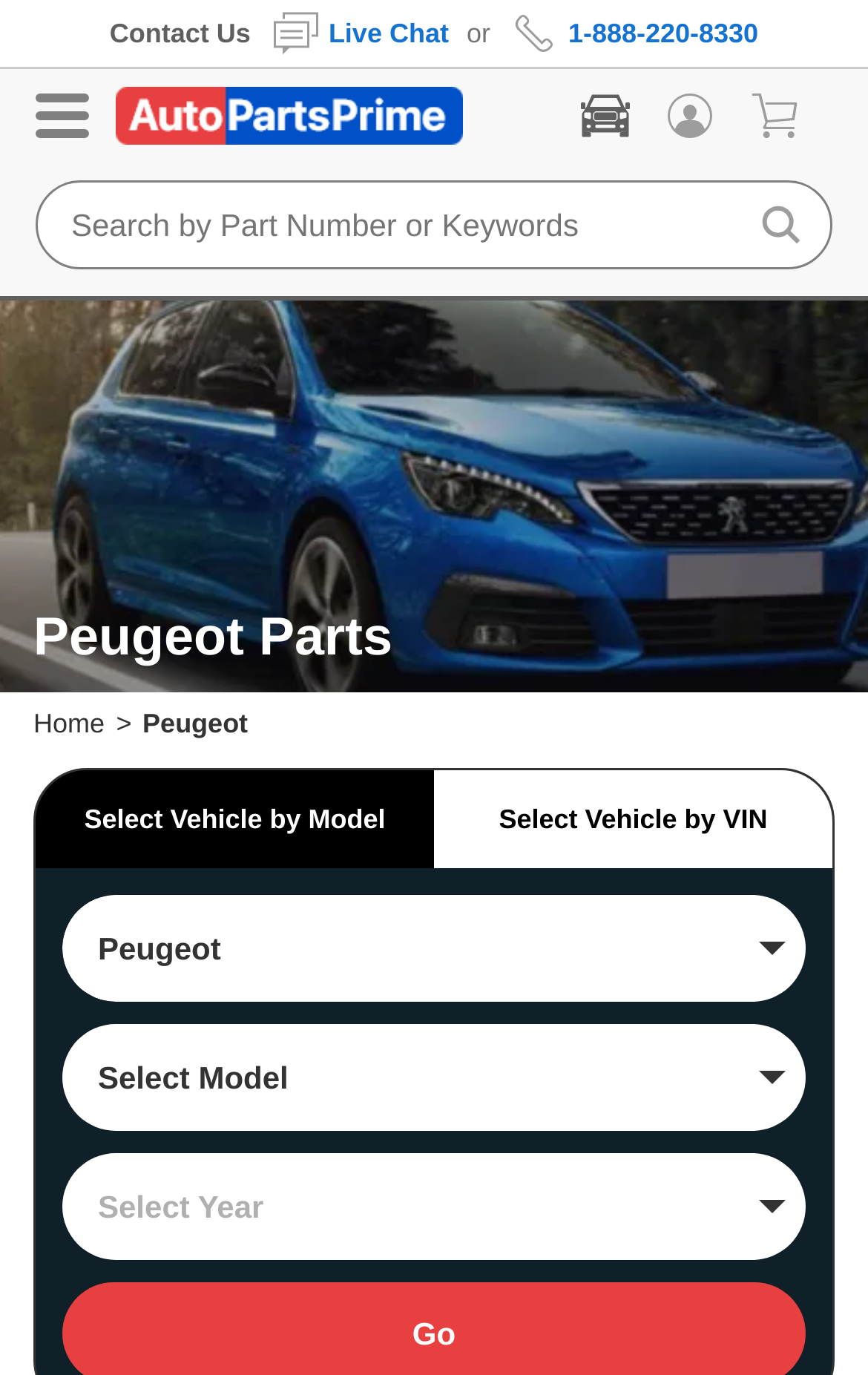How many search options are available?
From the details in the image, answer the question comprehensively.

I found two search options by looking at the search bar section, where there are two static texts 'Select Vehicle by Model' and 'Select Vehicle by VIN', which indicate two different ways to search for Peugeot parts.